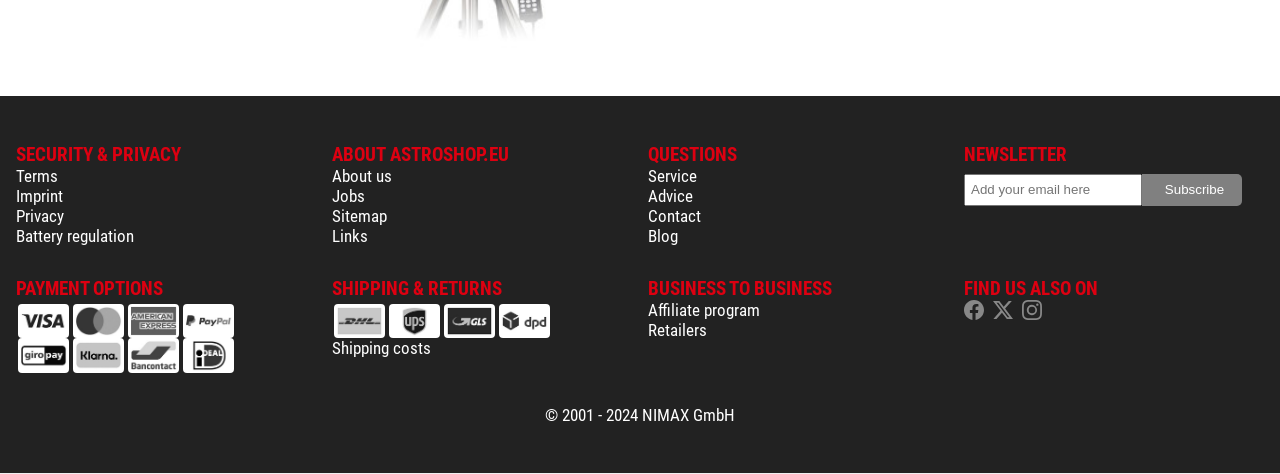Give a concise answer using only one word or phrase for this question:
What is the first link in the SECURITY & PRIVACY section?

Terms